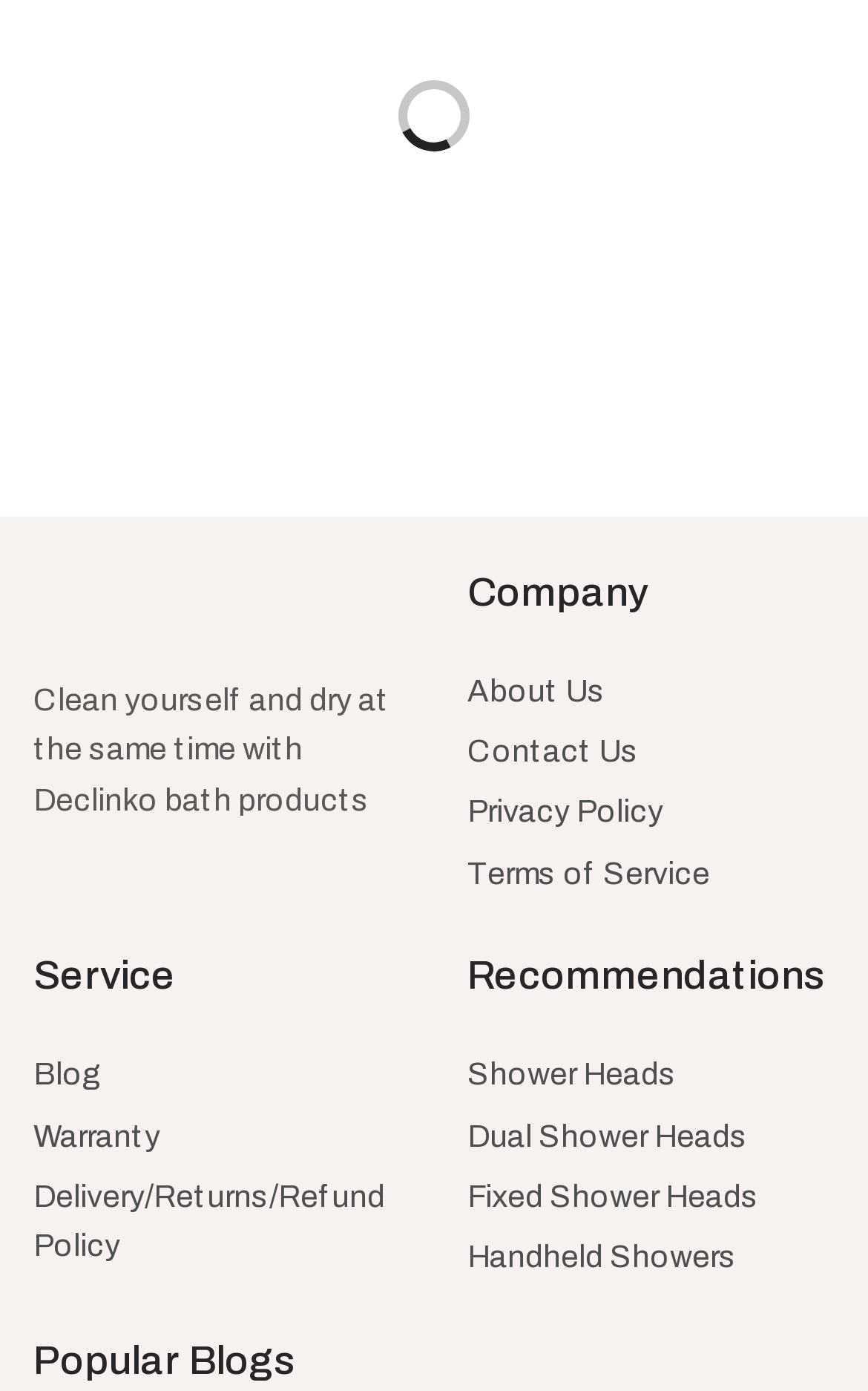Pinpoint the bounding box coordinates of the clickable element needed to complete the instruction: "Read more about 'Norico Esperia Brass Square Ceiling Shower Arm Gunmetal Grey'". The coordinates should be provided as four float numbers between 0 and 1: [left, top, right, bottom].

[0.513, 0.313, 0.69, 0.349]